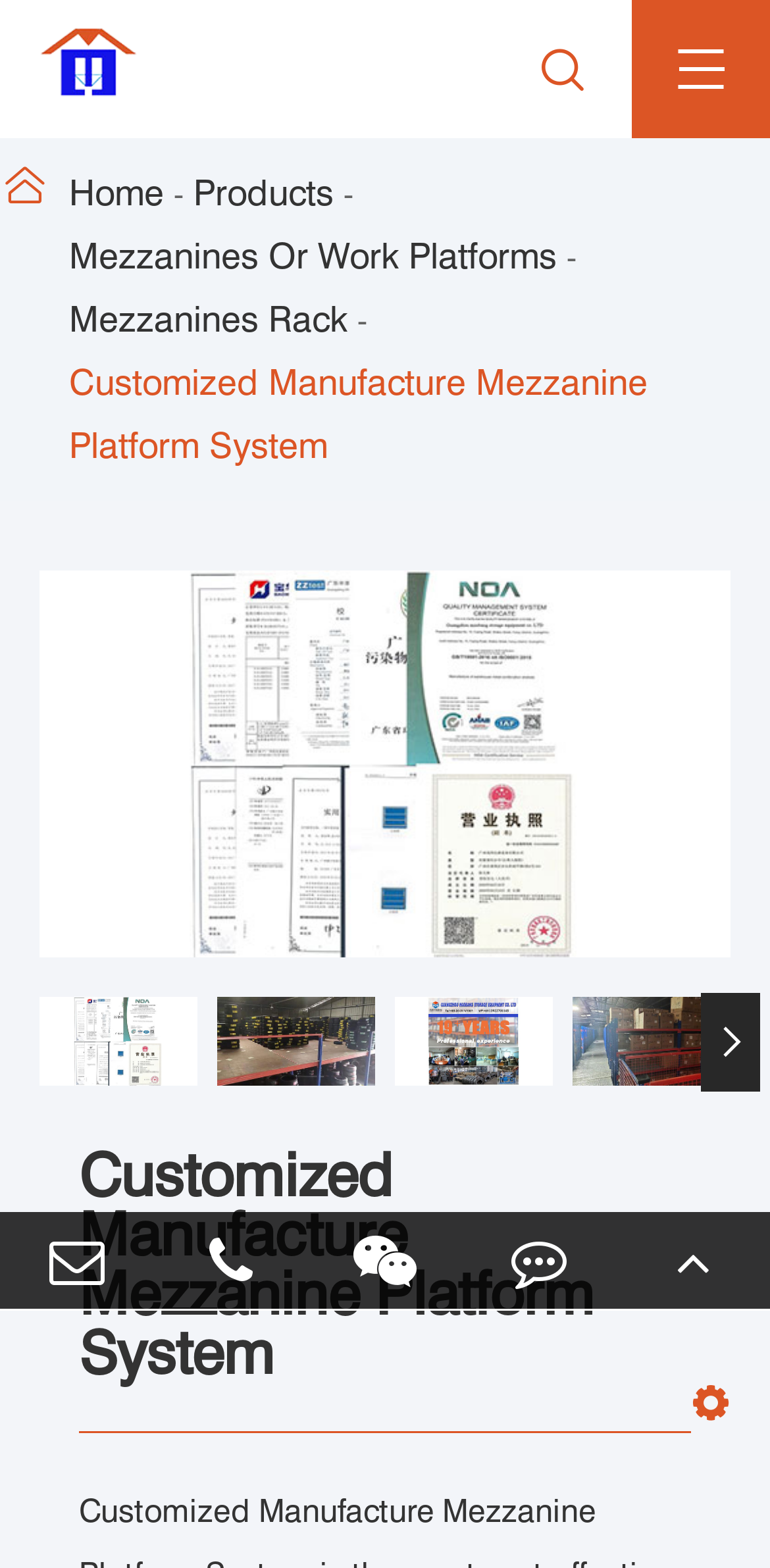Can you pinpoint the bounding box coordinates for the clickable element required for this instruction: "View the 'Mezzanines Rack' page"? The coordinates should be four float numbers between 0 and 1, i.e., [left, top, right, bottom].

[0.09, 0.184, 0.451, 0.224]